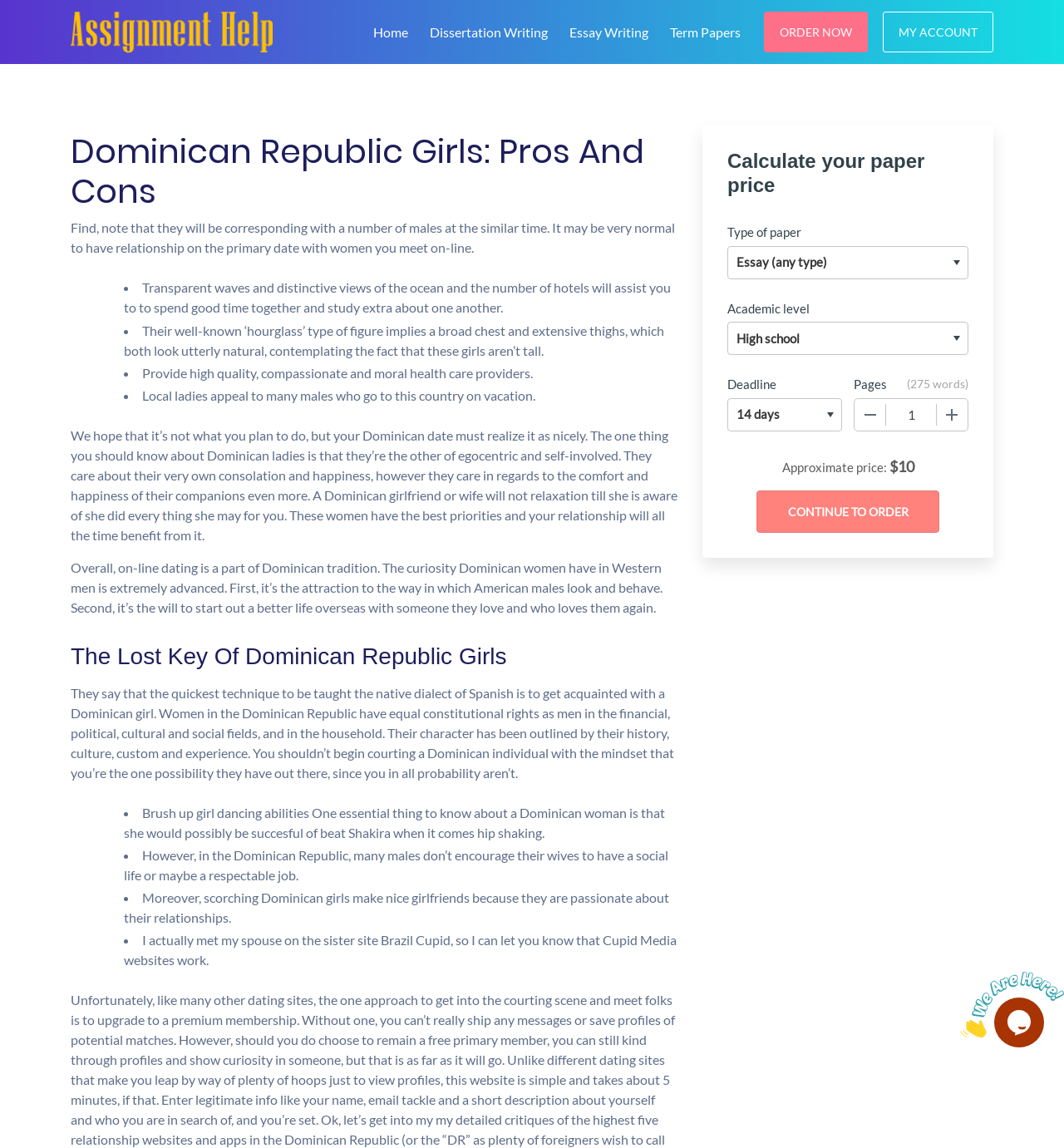Can you give a comprehensive explanation to the question given the content of the image?
What is the purpose of the 'ORDER NOW' button?

The 'ORDER NOW' button is likely a call-to-action for users to place an order for a service or product related to academic writing, such as essay writing or dissertation writing, as suggested by the links in the top navigation menu.